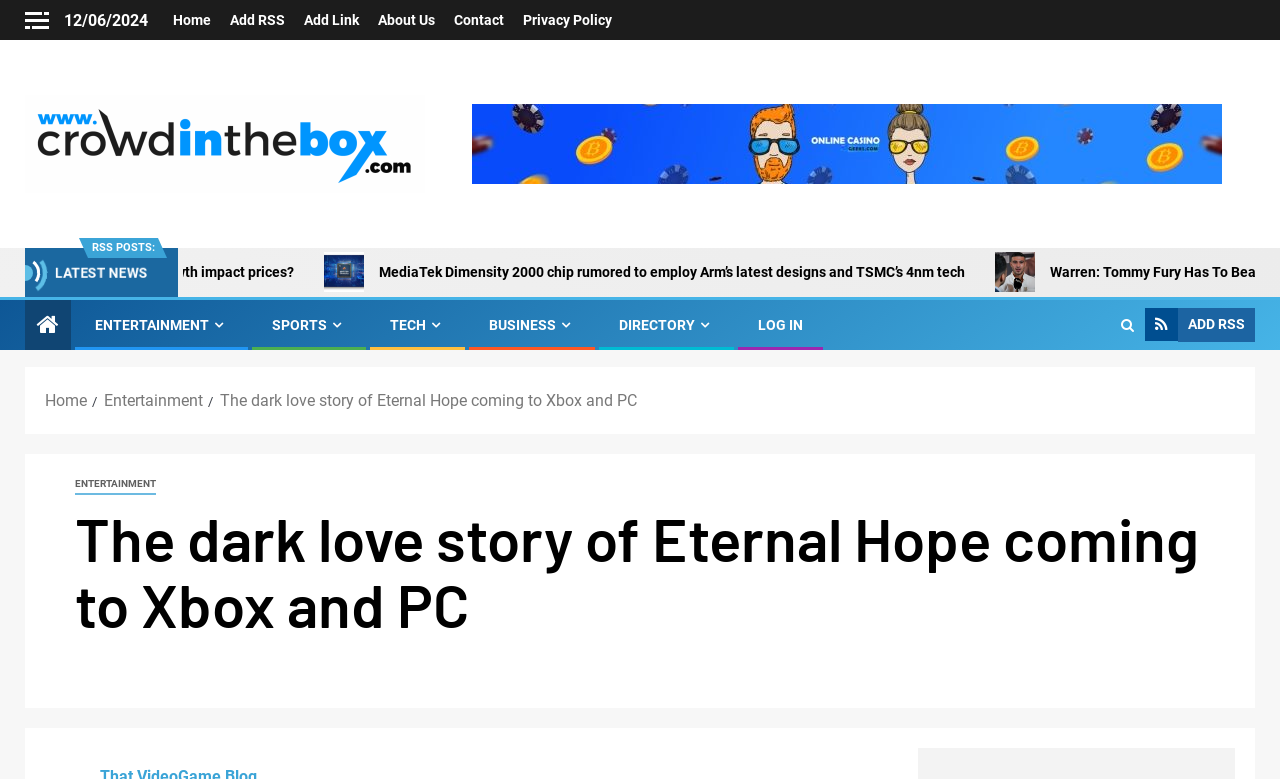Find the main header of the webpage and produce its text content.

The dark love story of Eternal Hope coming to Xbox and PC